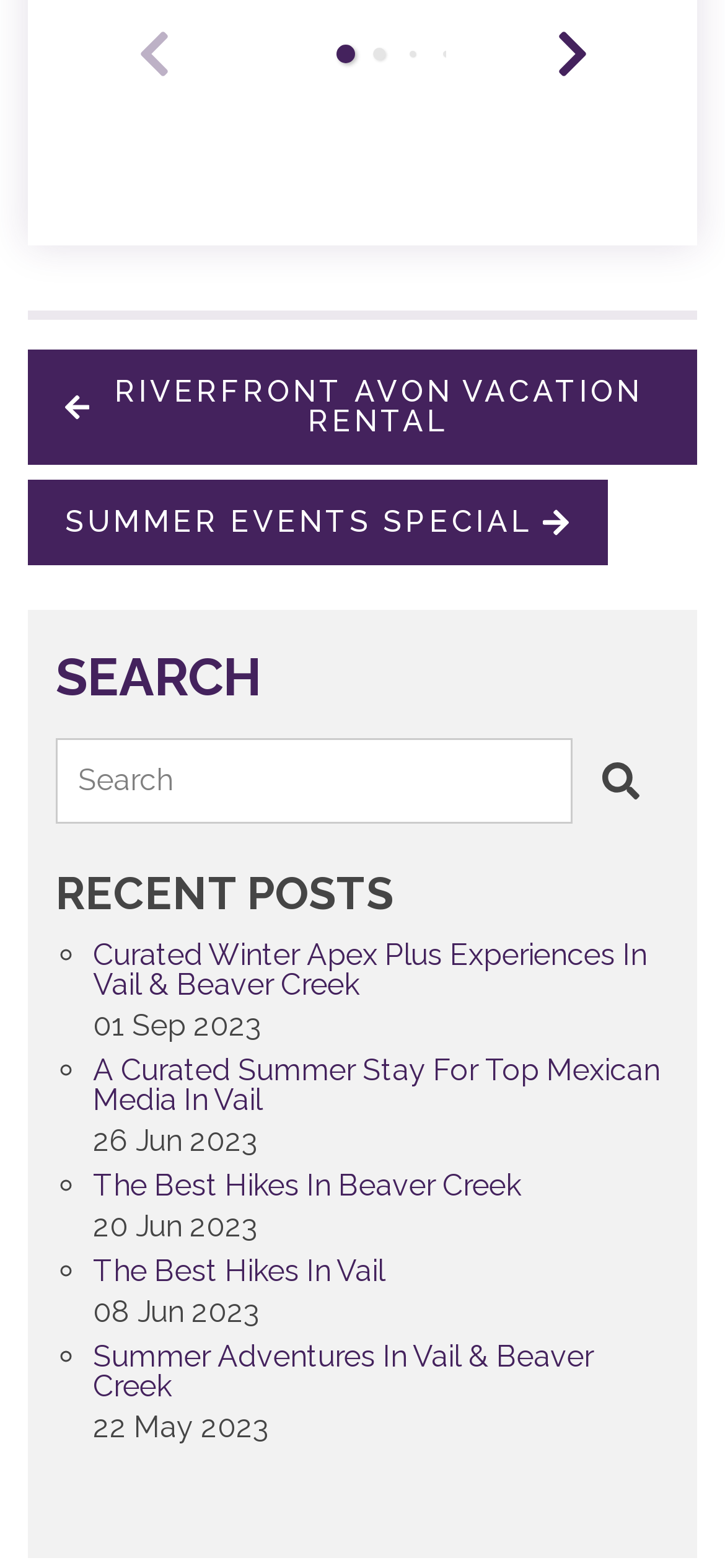Please identify the bounding box coordinates of the element on the webpage that should be clicked to follow this instruction: "read recent post". The bounding box coordinates should be given as four float numbers between 0 and 1, formatted as [left, top, right, bottom].

[0.128, 0.6, 0.923, 0.643]